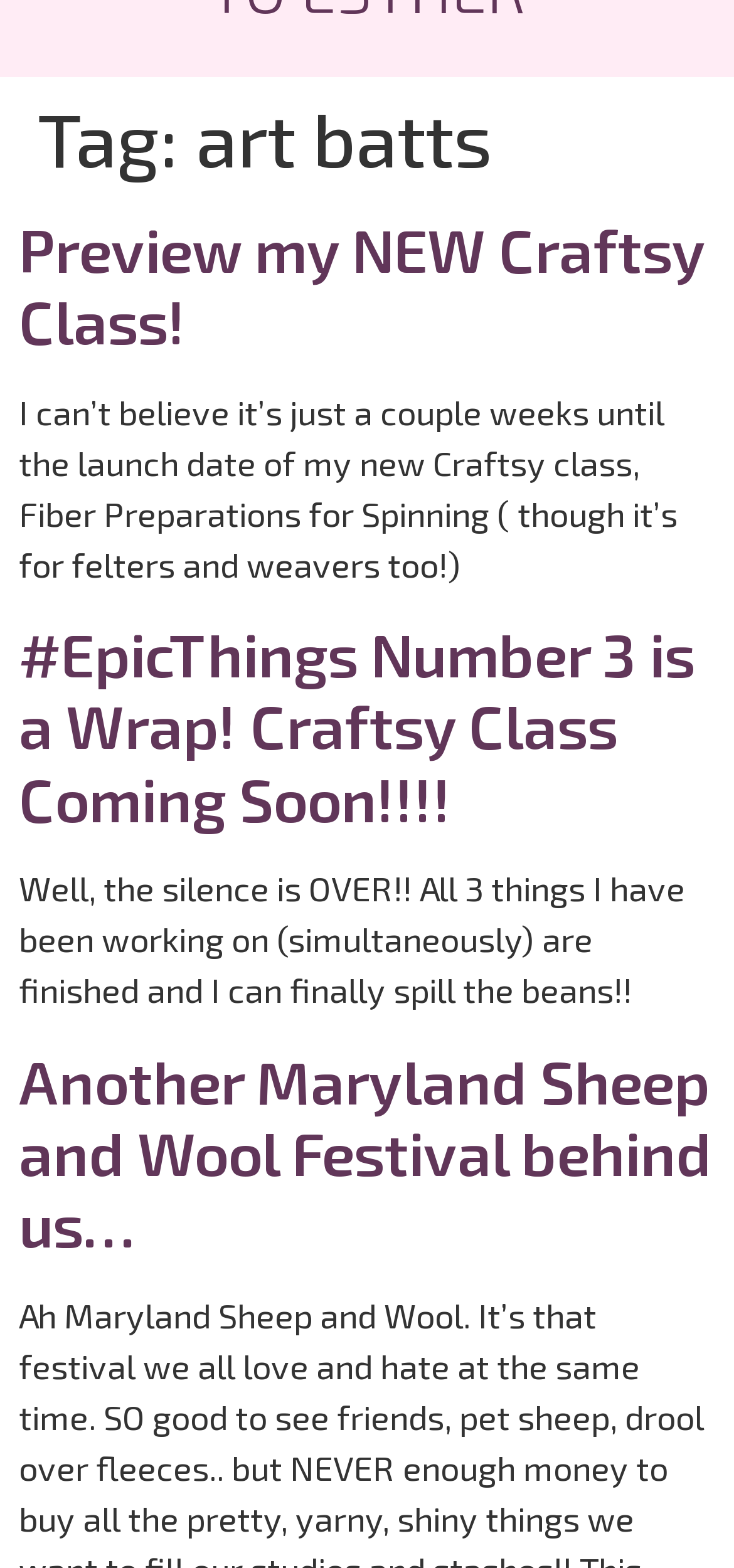Use a single word or phrase to answer the question: 
What is the author excited about?

New Craftsy class